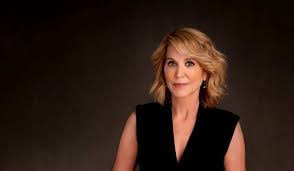What is the tone of the background in the image?
Kindly give a detailed and elaborate answer to the question.

The caption describes the background as soft and muted, which suggests that the tone of the background is calming and subtle, and it complements Paula Zahn's features, enhancing the overall aesthetic of the portrait.